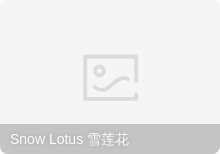What is the purpose of the image?
Please provide a detailed and thorough answer to the question.

The image serves to attract the reader's interest toward the content, tapping into the rich cultural and emotional symbolism of the Snow Lotus in literature and art, as mentioned in the caption.